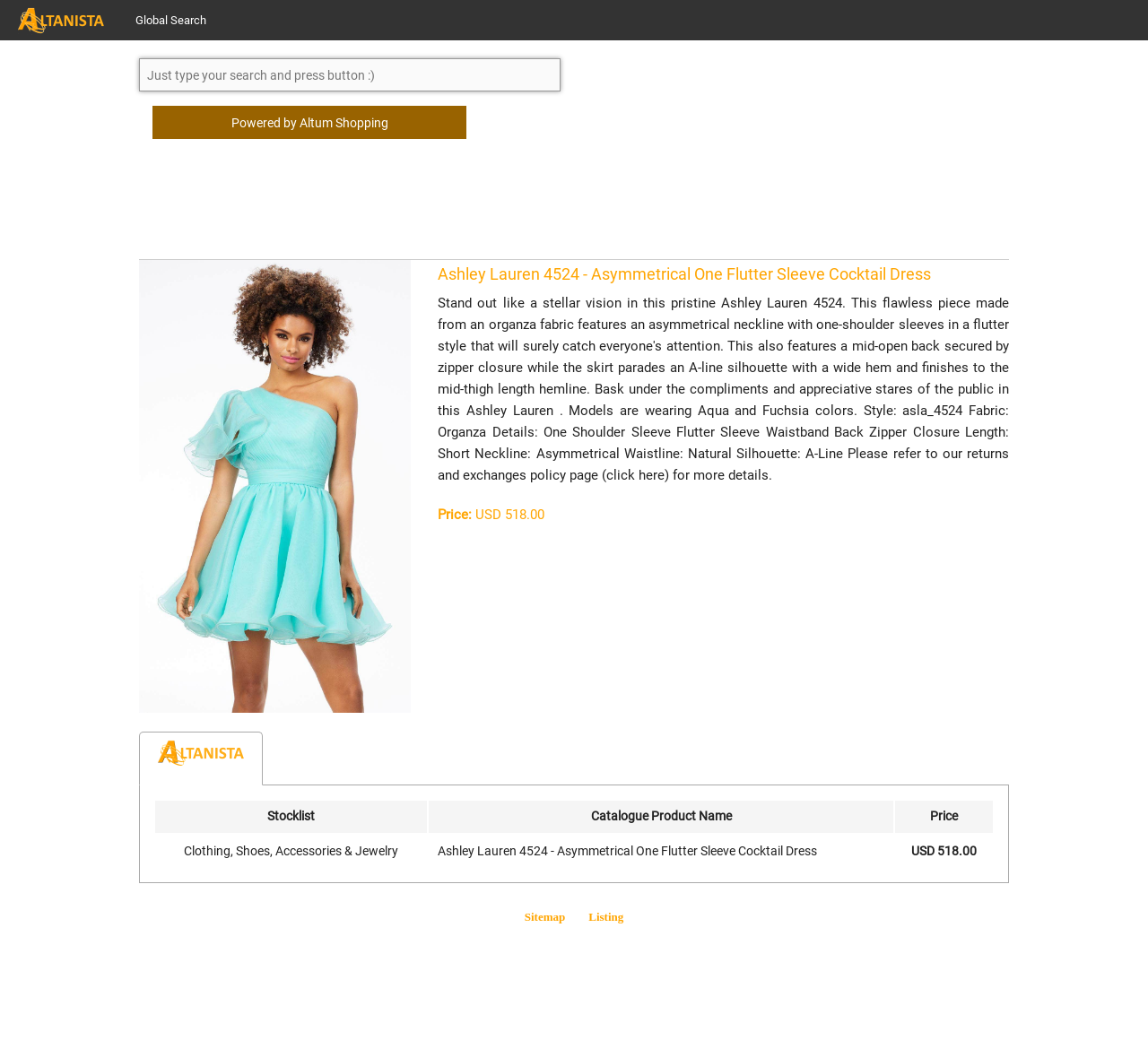What is the price of the dress?
From the details in the image, answer the question comprehensively.

The price of the dress can be found in the link element with the text 'Price: USD 518.00'. This element is located below the heading element with the dress name, suggesting that it is a detail about the dress.